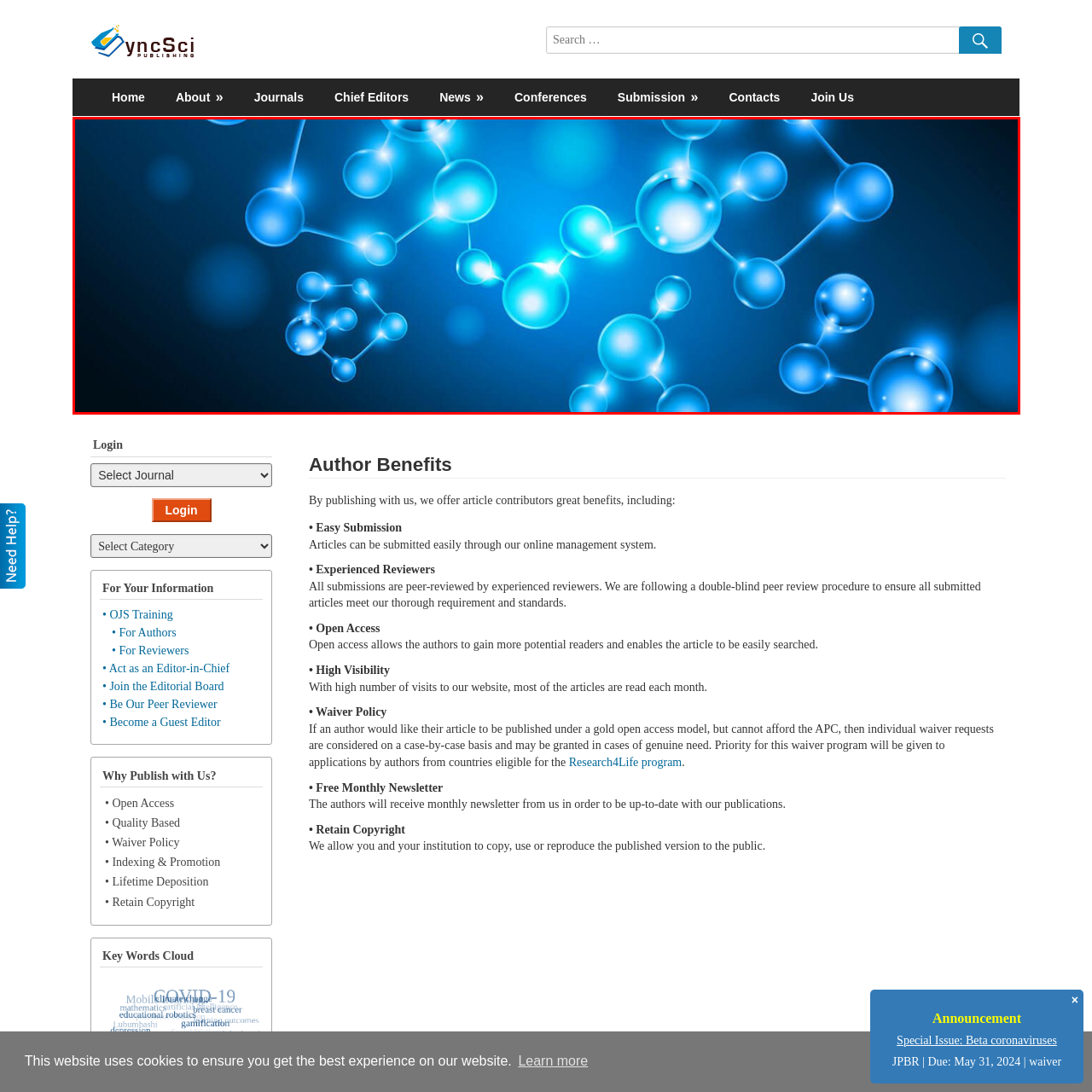Explain comprehensively what is shown in the image marked by the red outline.

The image features an abstract representation of molecular structures, depicted through intricately interconnected spheres and glowing points of light. The composition utilizes a vibrant blue color palette, creating a sense of depth and vibrancy against a darker background. This visual representation captures the essence of scientific discovery and innovation, aligning with the thematic focus of the SyncSci Publishing platform on author benefits in scientific publishing. The image evokes a feeling of exploration in the realms of chemistry and biology, making it visually appealing for readers engaged in academic and research-oriented contexts.